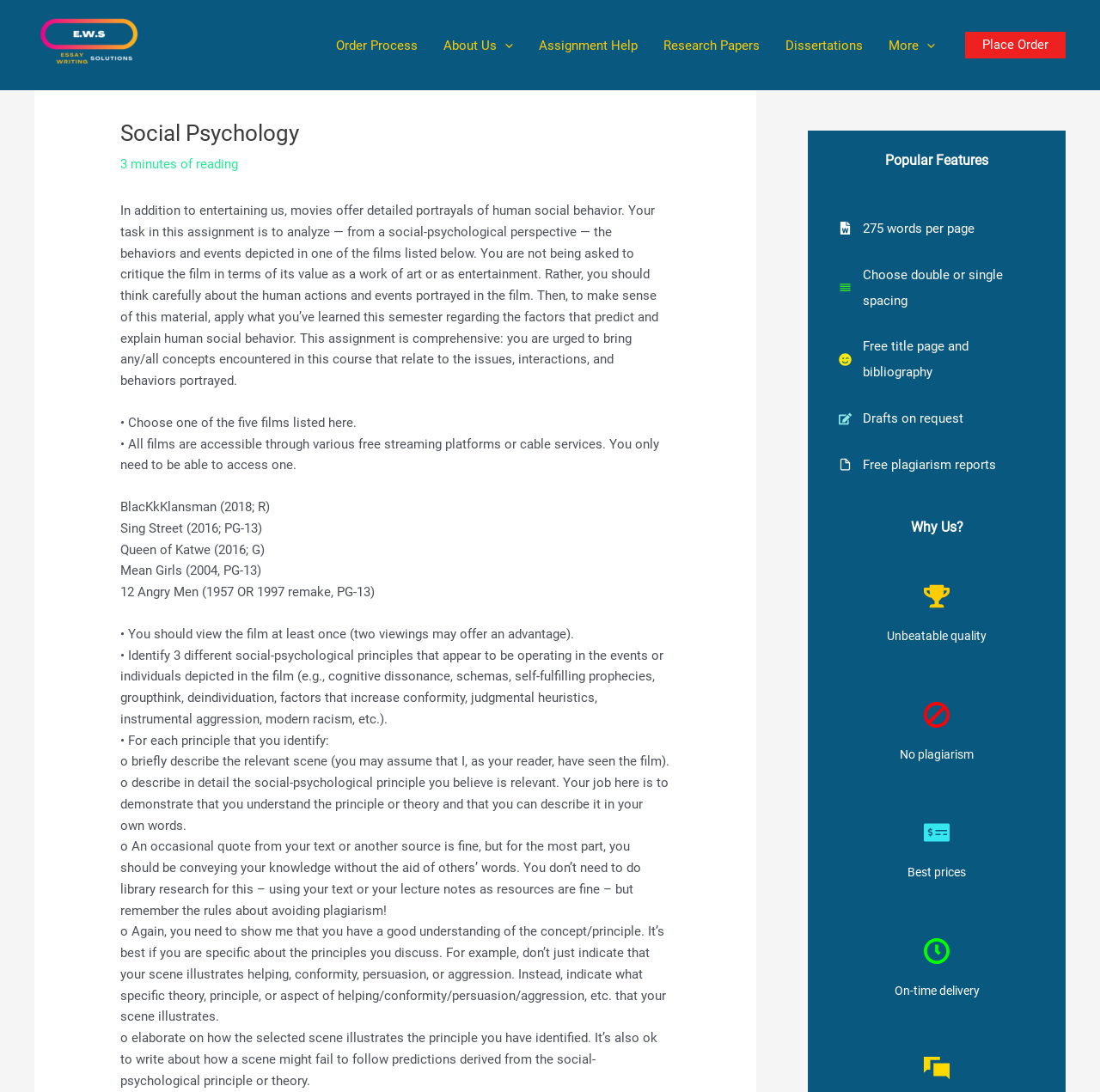Provide a brief response to the question using a single word or phrase: 
What is the purpose of the 'Order Process' link?

To guide users through the ordering process